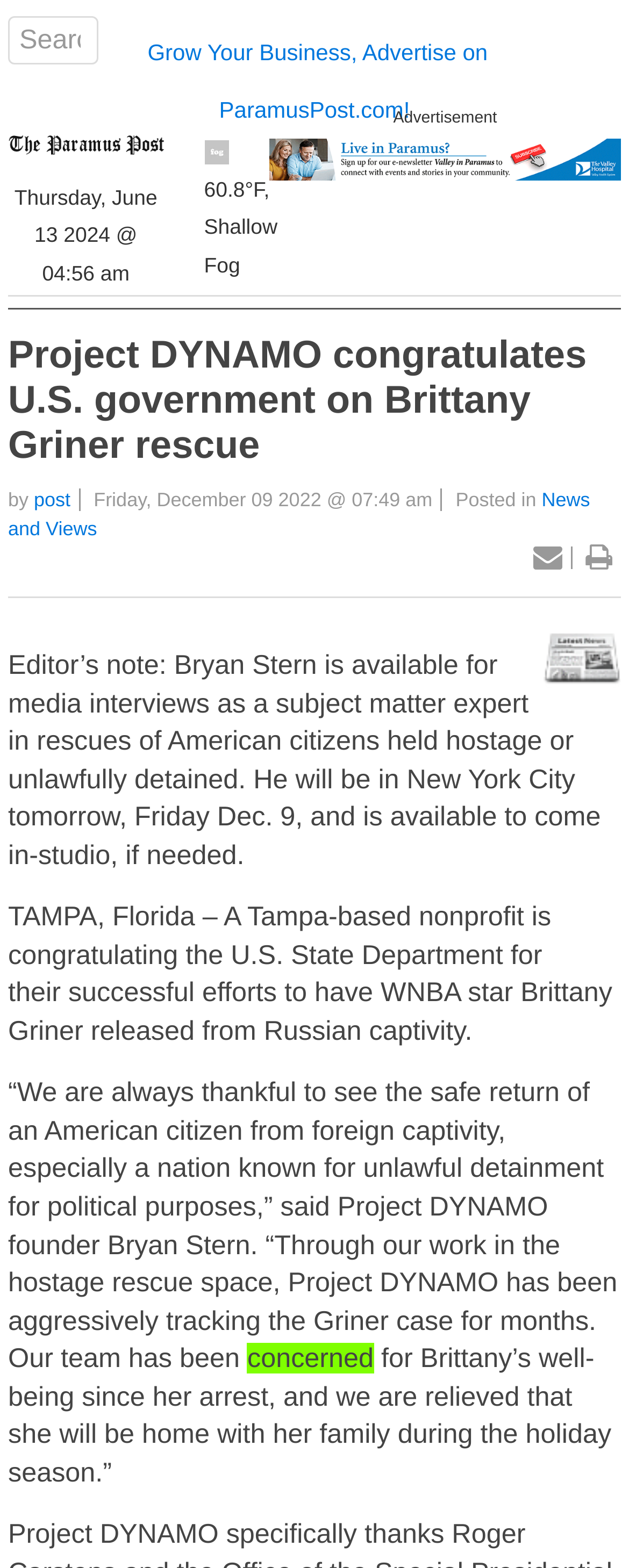Analyze the image and provide a detailed answer to the question: What is the current weather condition?

I found the answer by looking at the link element with the text 'Shallow Fog 60.8°F, Shallow Fog', which suggests that the current weather condition is shallow fog.